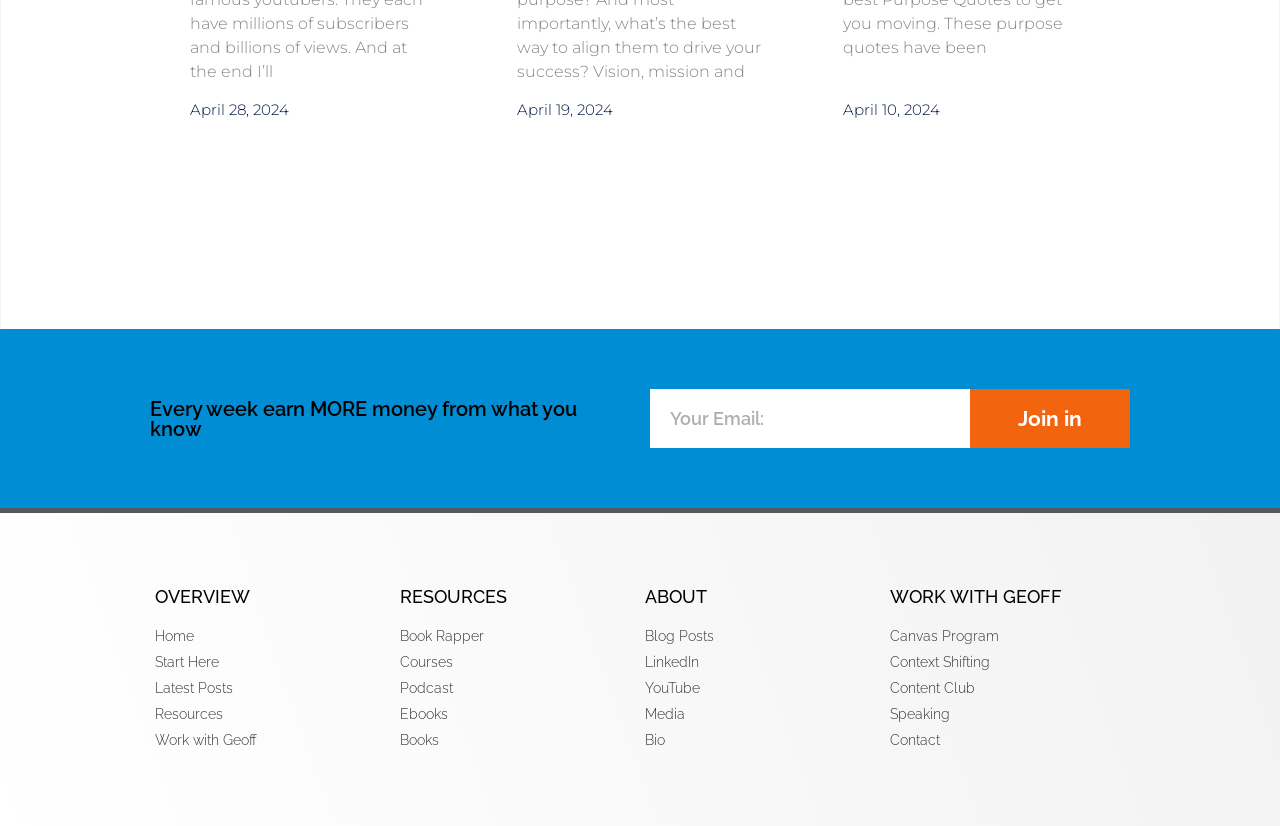Respond to the question below with a single word or phrase: What is the date range shown on the webpage?

April 10 to 28, 2024